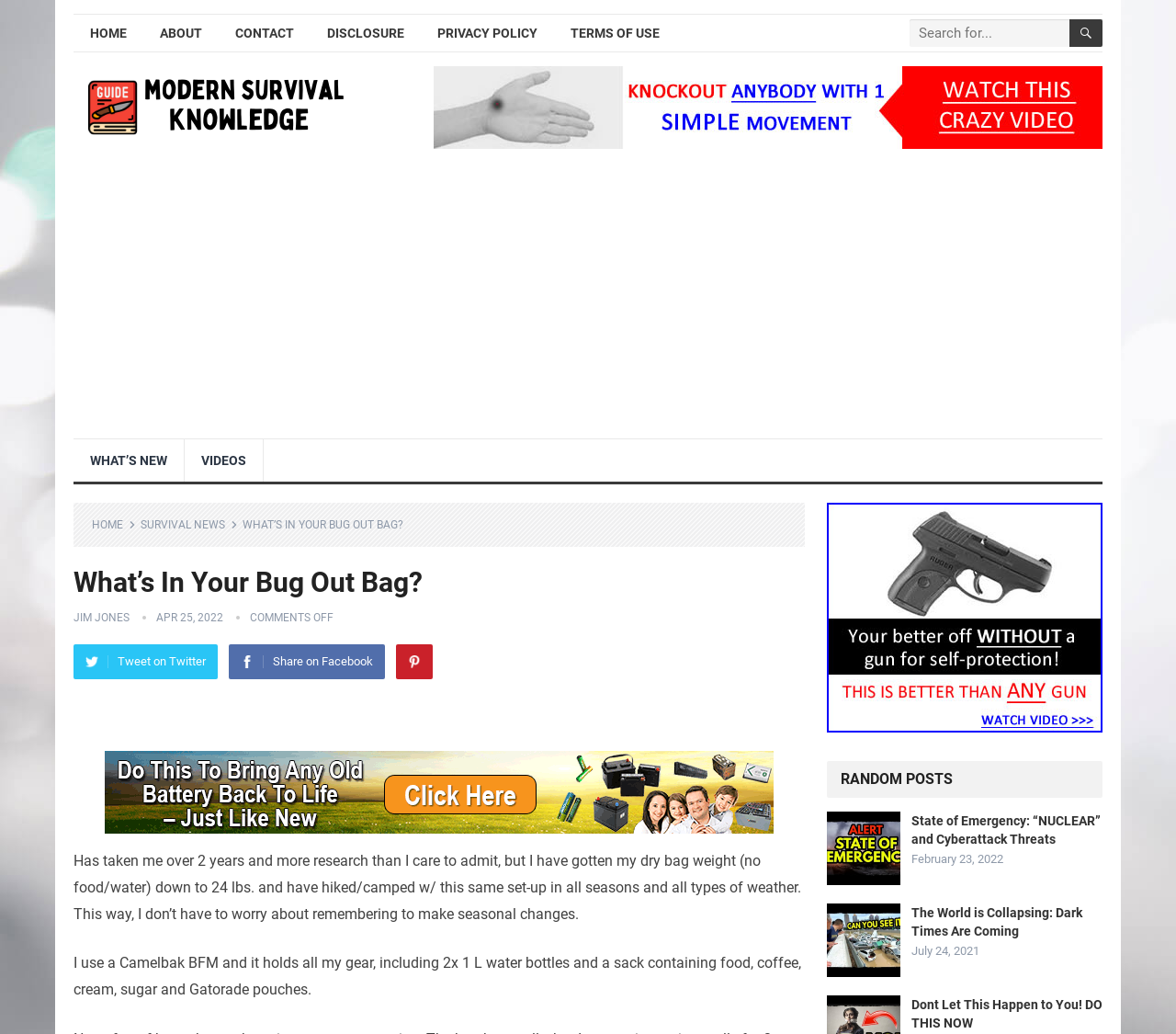Based on the image, provide a detailed and complete answer to the question: 
What is the main topic of this webpage?

Based on the webpage's content, including the title 'What's In Your Bug Out Bag?' and the text 'Has taken me over 2 years and more research than I care to admit, but I have gotten my dry bag weight (no food/water) down to 24 lbs. and have hiked/camped w/ this same set-up in all seasons and all types of weather.', it is clear that the main topic of this webpage is about bug out bags and their preparation.